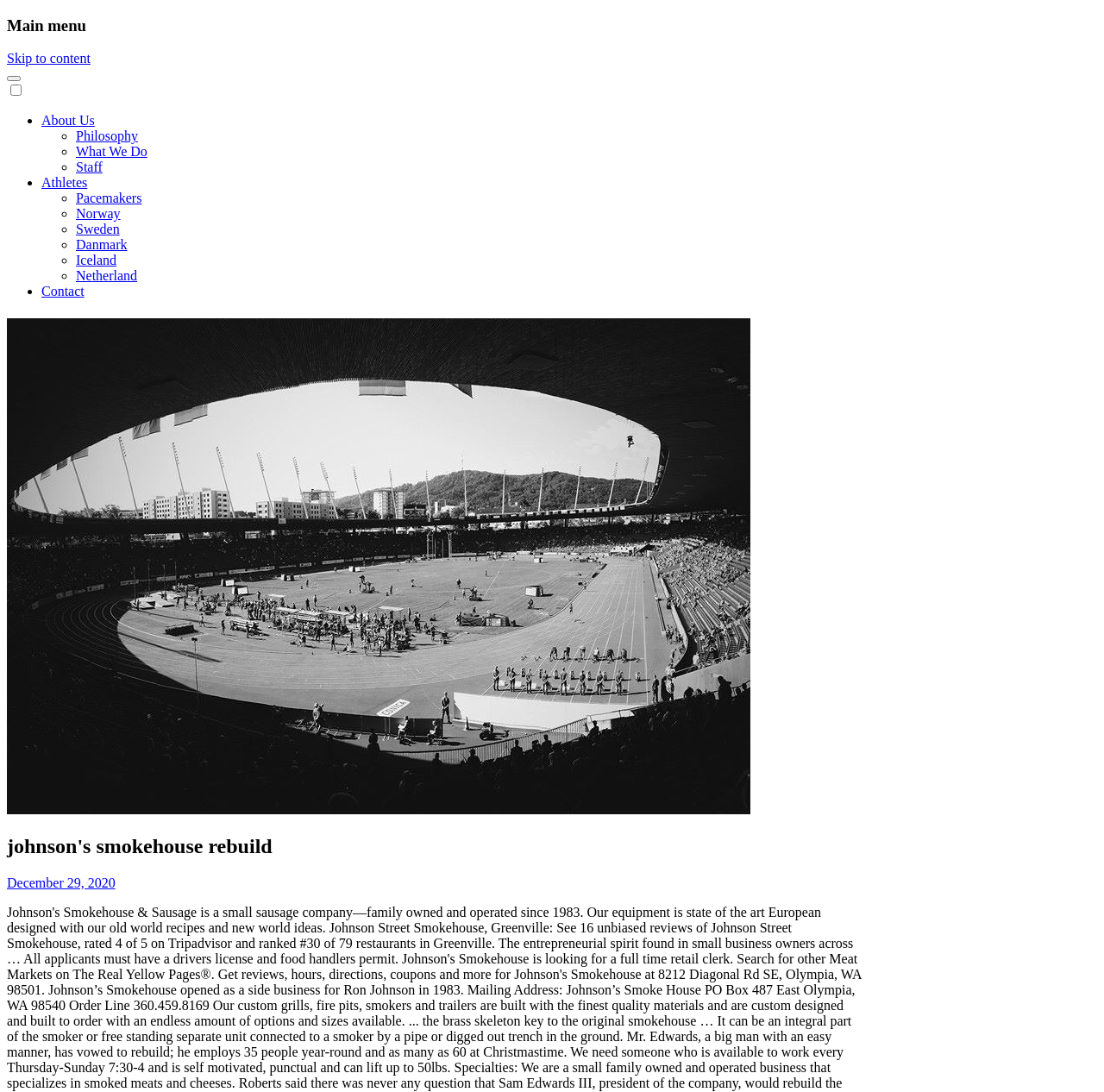Find the bounding box coordinates of the area to click in order to follow the instruction: "Check the 'HIRE ME!' link".

None